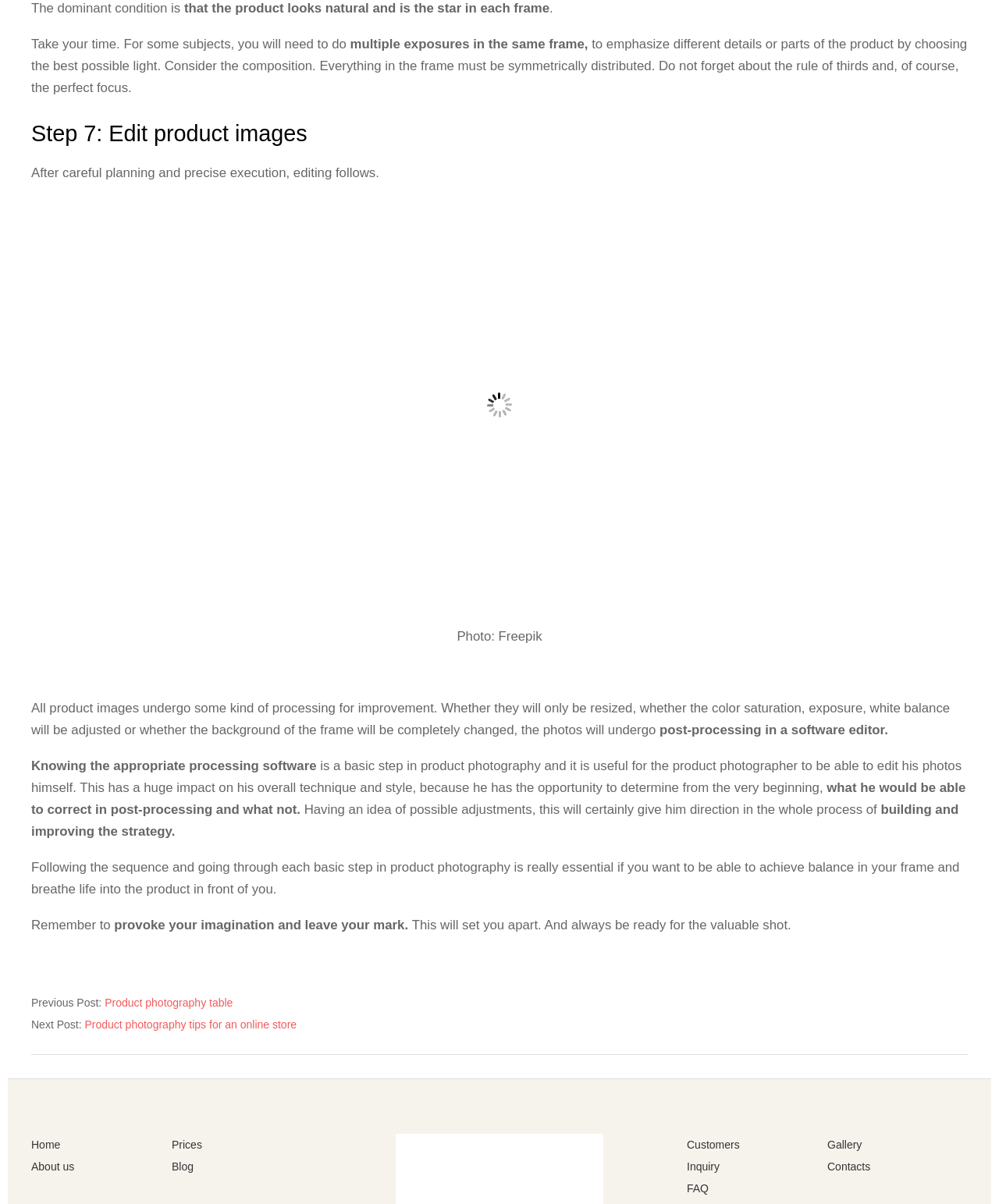Pinpoint the bounding box coordinates for the area that should be clicked to perform the following instruction: "Check 'FAQ'".

[0.688, 0.982, 0.709, 0.992]